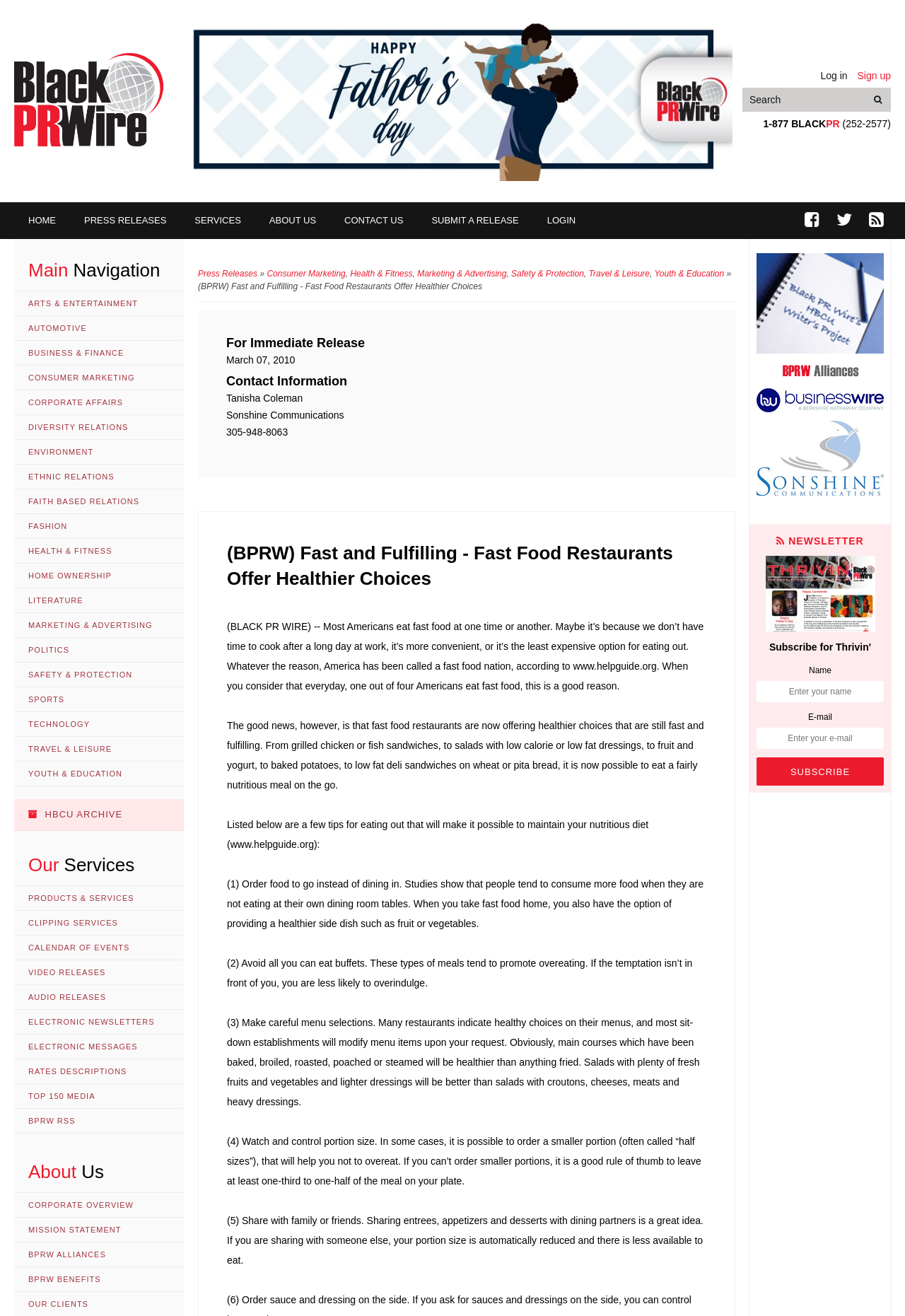Given the content of the image, can you provide a detailed answer to the question?
What is the phone number to contact?

I found the phone number by looking at the top section of the webpage, where it says '1-877 BLACK (252-2577)'. This is likely a contact number for the Black PR Wire organization.